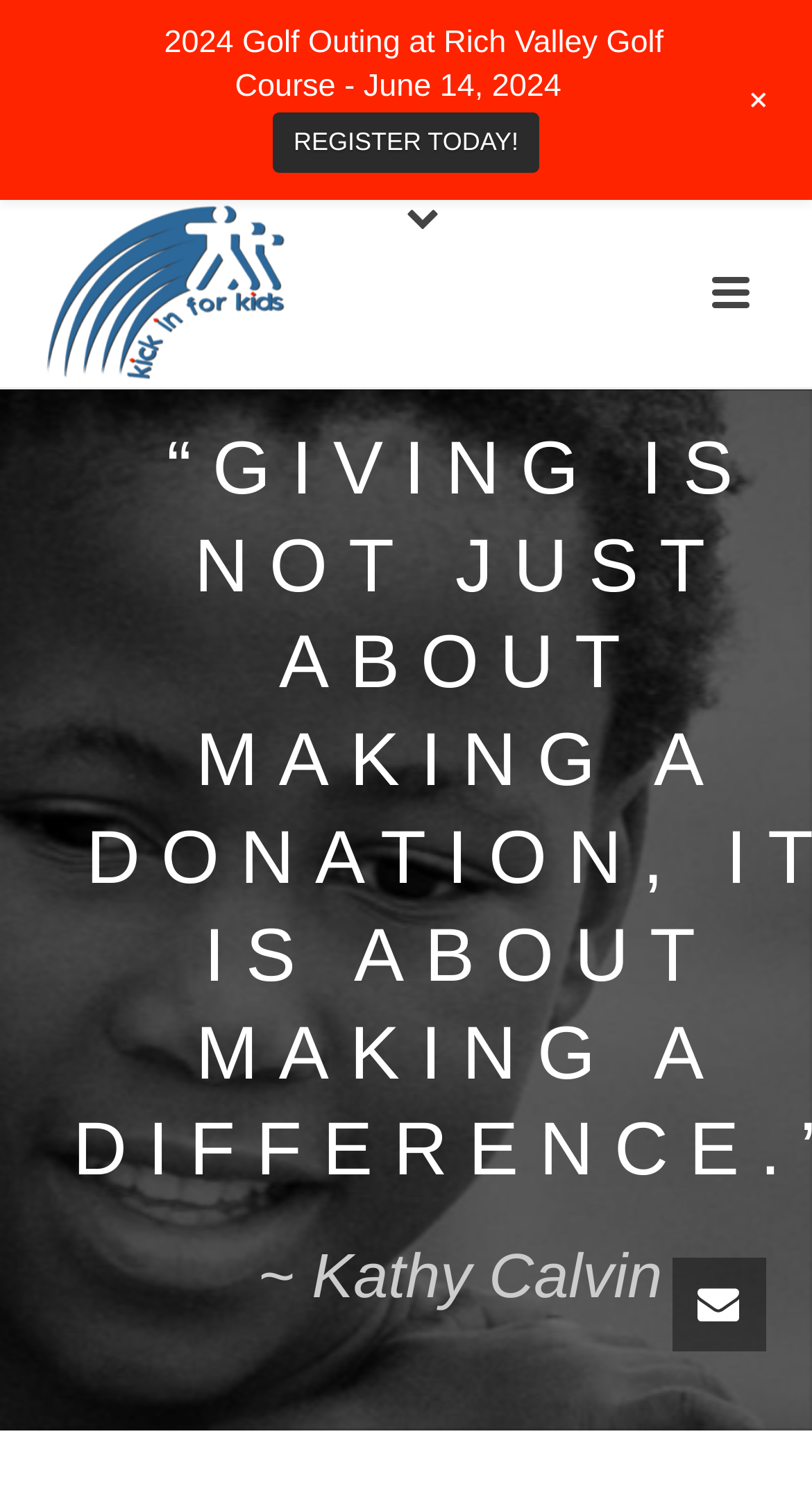Identify the bounding box for the described UI element. Provide the coordinates in (top-left x, top-left y, bottom-right x, bottom-right y) format with values ranging from 0 to 1: +

[0.922, 0.053, 0.949, 0.078]